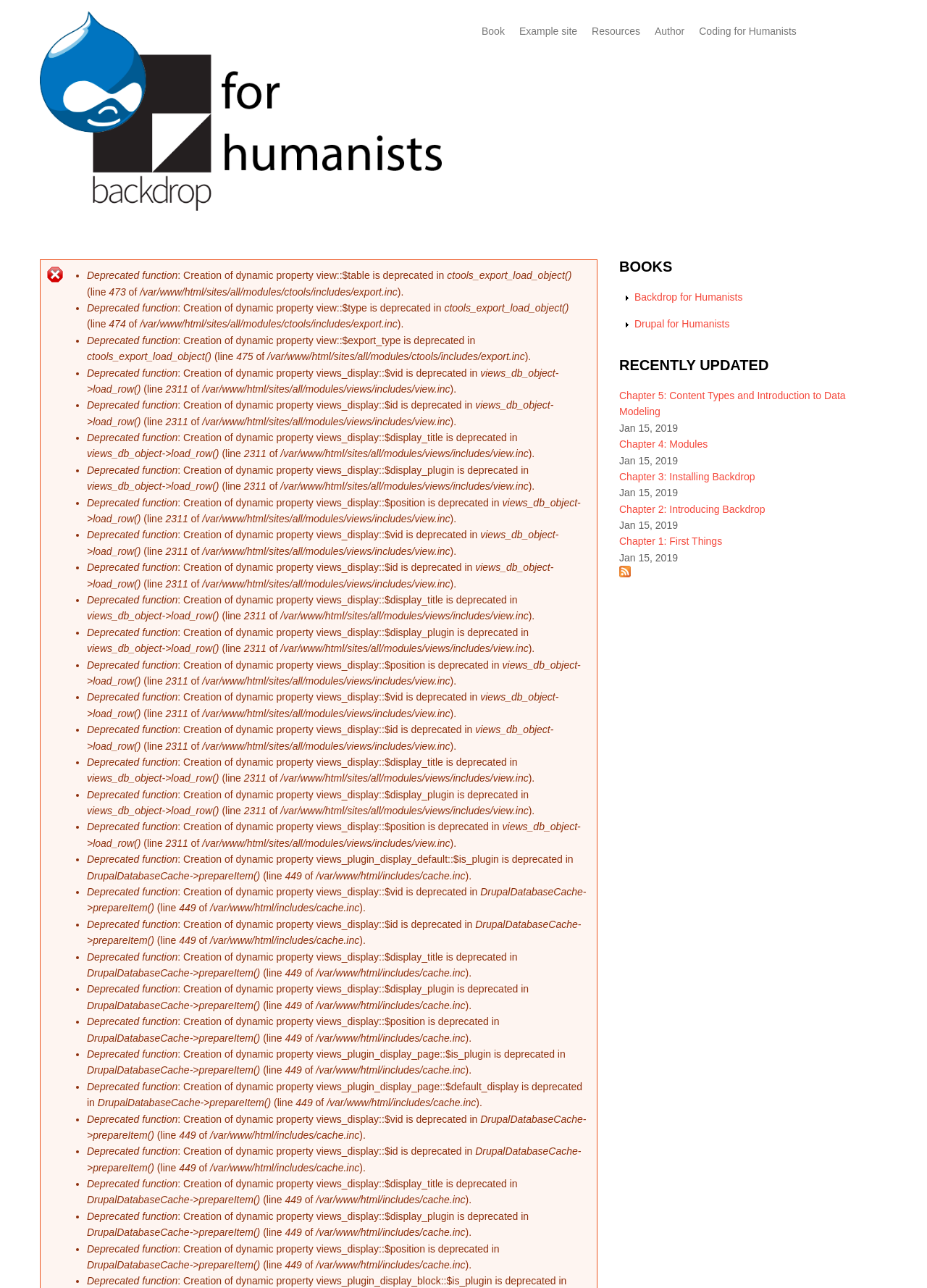Locate the bounding box coordinates of the element's region that should be clicked to carry out the following instruction: "Click the 'Author' link". The coordinates need to be four float numbers between 0 and 1, i.e., [left, top, right, bottom].

[0.698, 0.012, 0.746, 0.036]